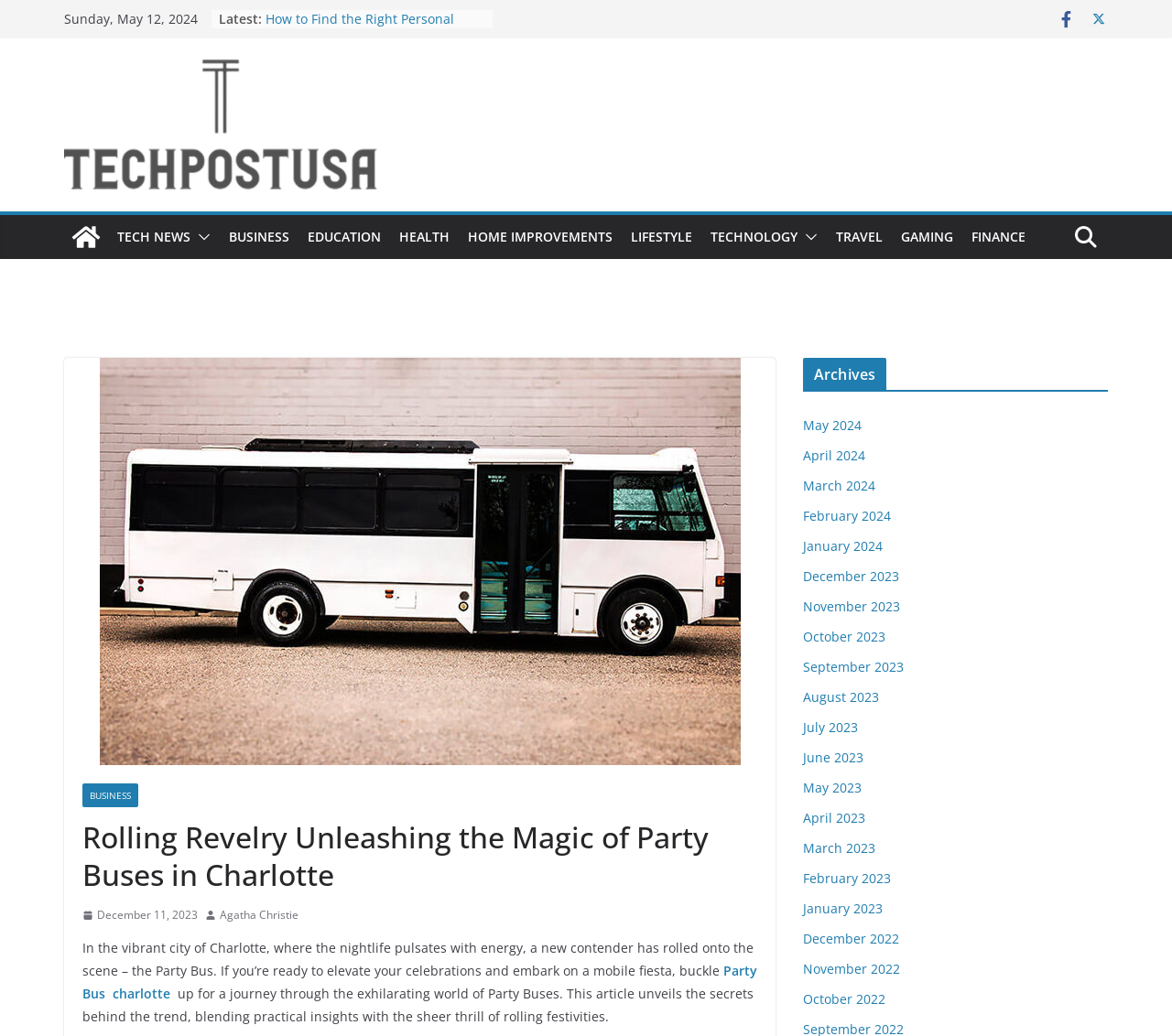Based on the image, provide a detailed and complete answer to the question: 
What is the date displayed at the top of the webpage?

The date is displayed at the top of the webpage, which can be found in the StaticText element with the text 'Sunday, May 12, 2024'.